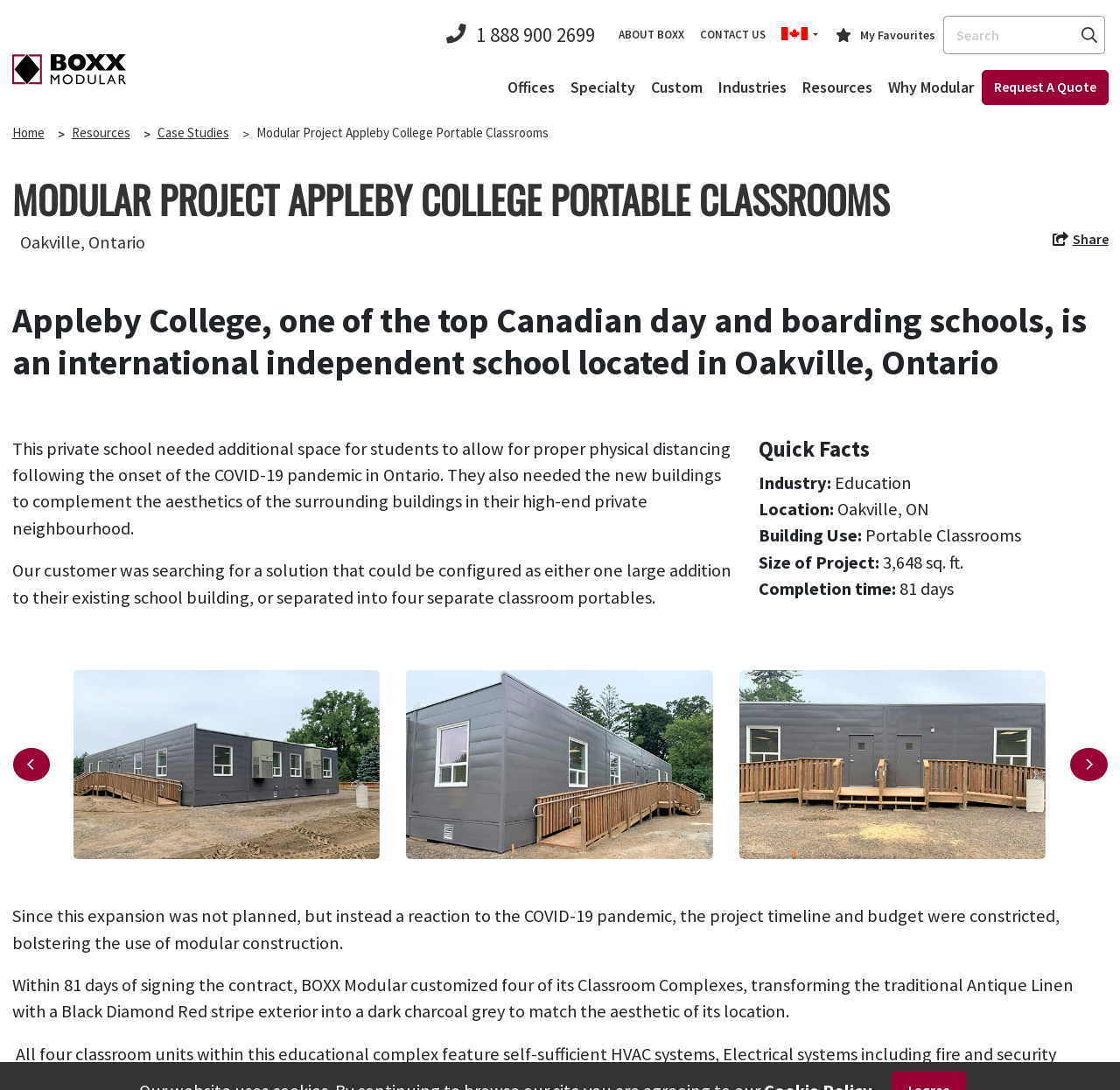What is the industry of the project?
Refer to the image and provide a concise answer in one word or phrase.

Education